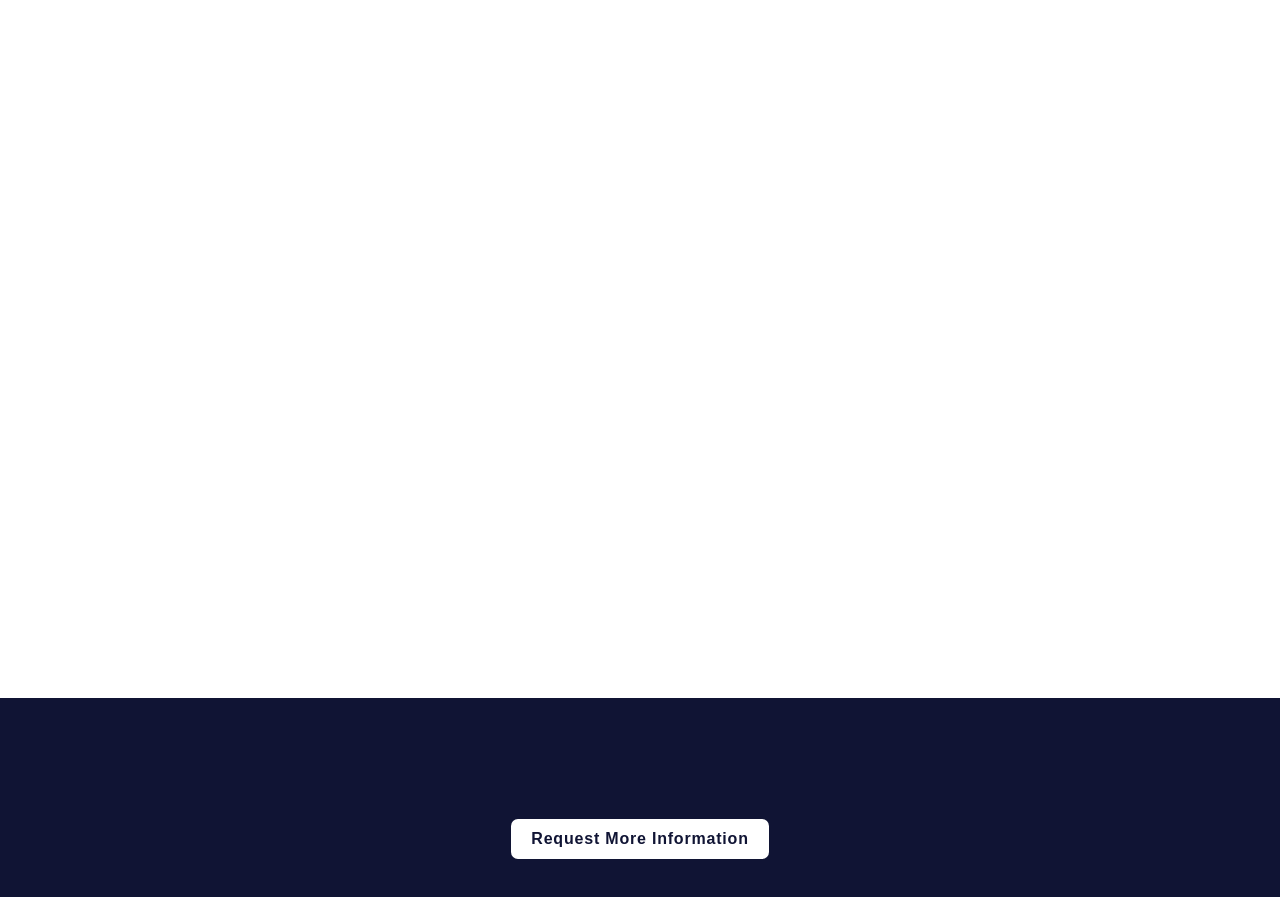What is the purpose of the Request More Information link?
Craft a detailed and extensive response to the question.

The purpose of the Request More Information link is to allow users to request more information about the company or its services, as it is a call-to-action link placed at the bottom of the Other Locations section.